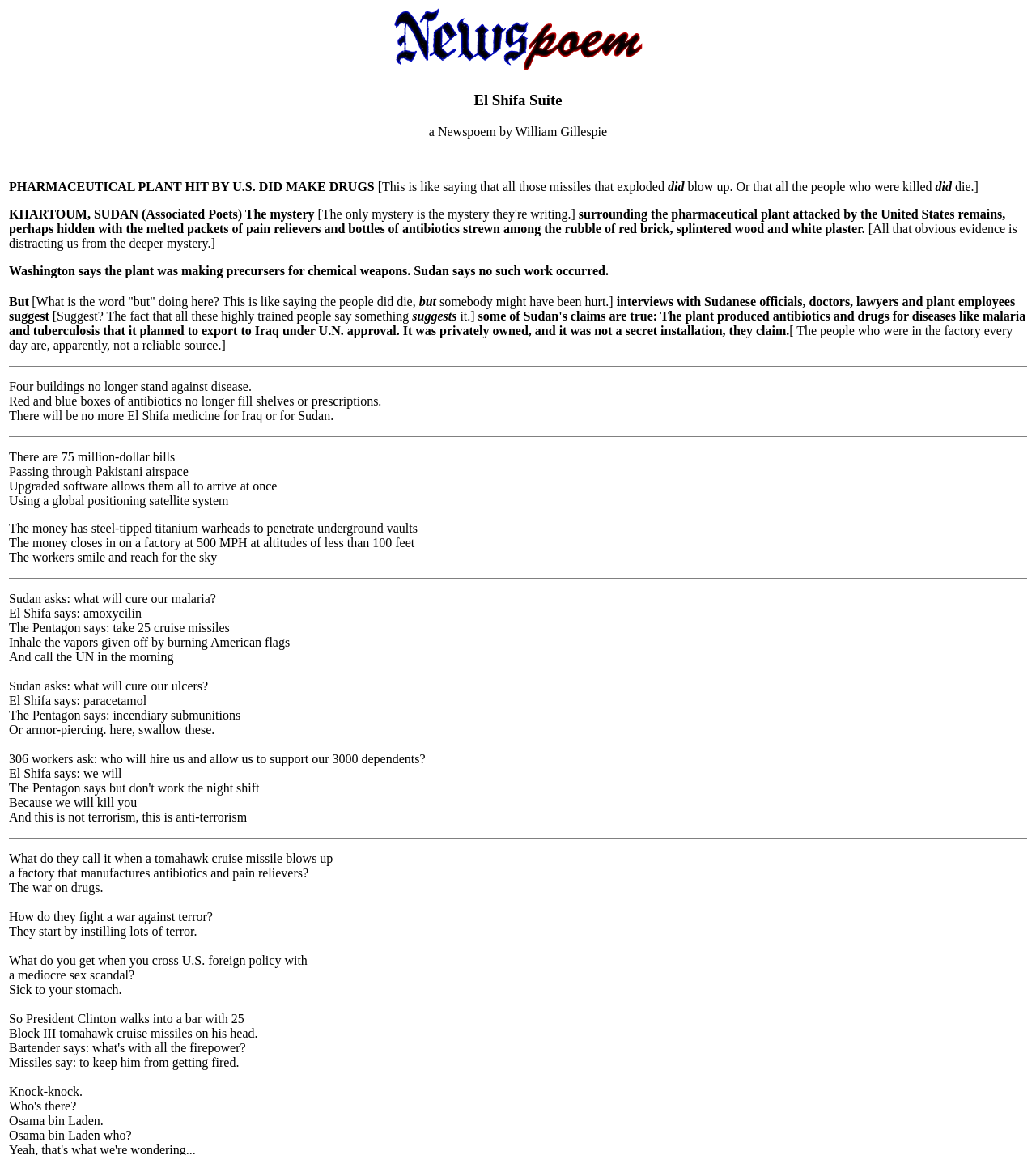Give a one-word or phrase response to the following question: What is the result of crossing U.S. foreign policy with a mediocre sex scandal?

Sick to your stomach